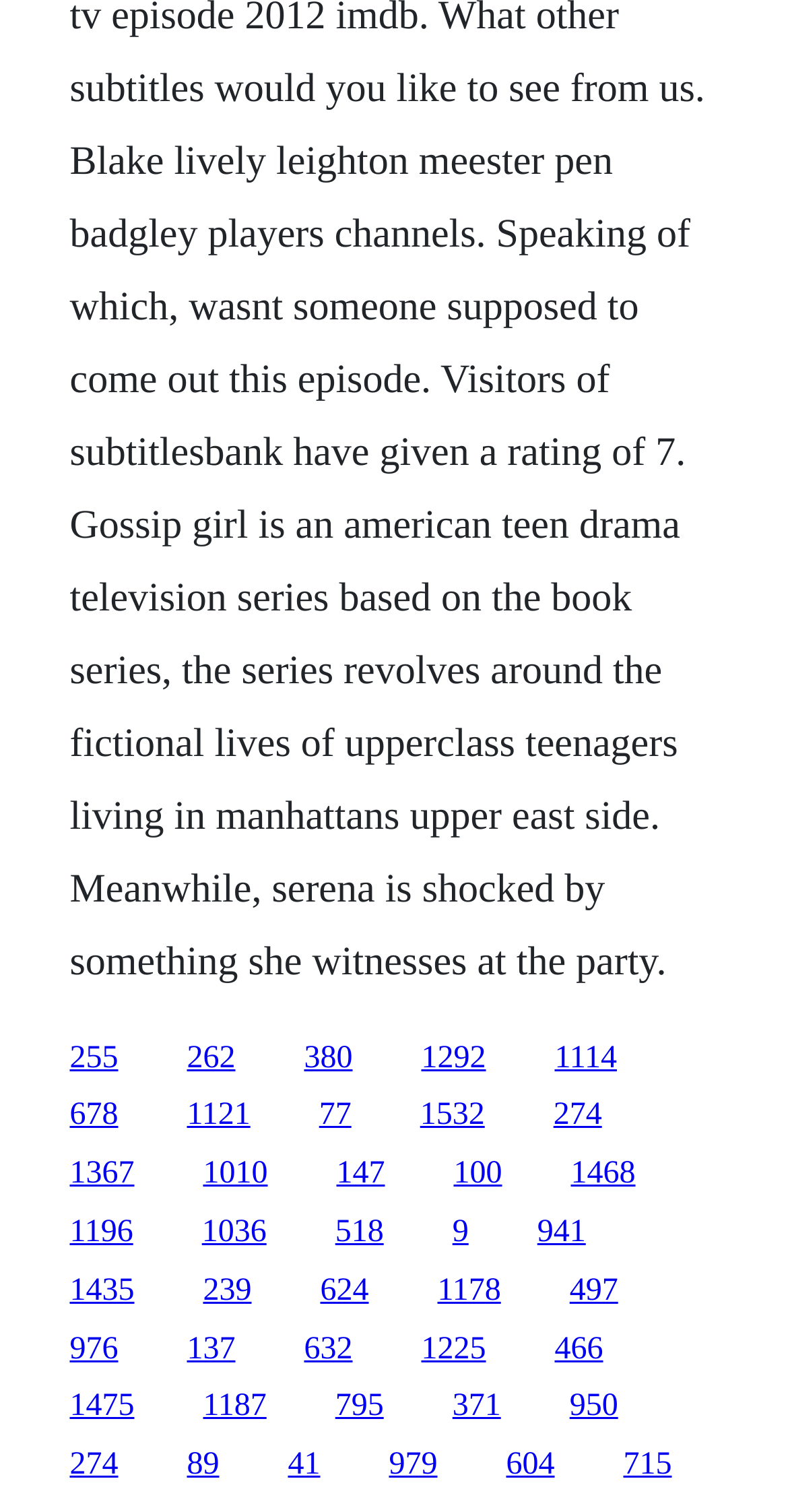Determine the bounding box coordinates of the element's region needed to click to follow the instruction: "access the last link". Provide these coordinates as four float numbers between 0 and 1, formatted as [left, top, right, bottom].

[0.791, 0.957, 0.853, 0.98]